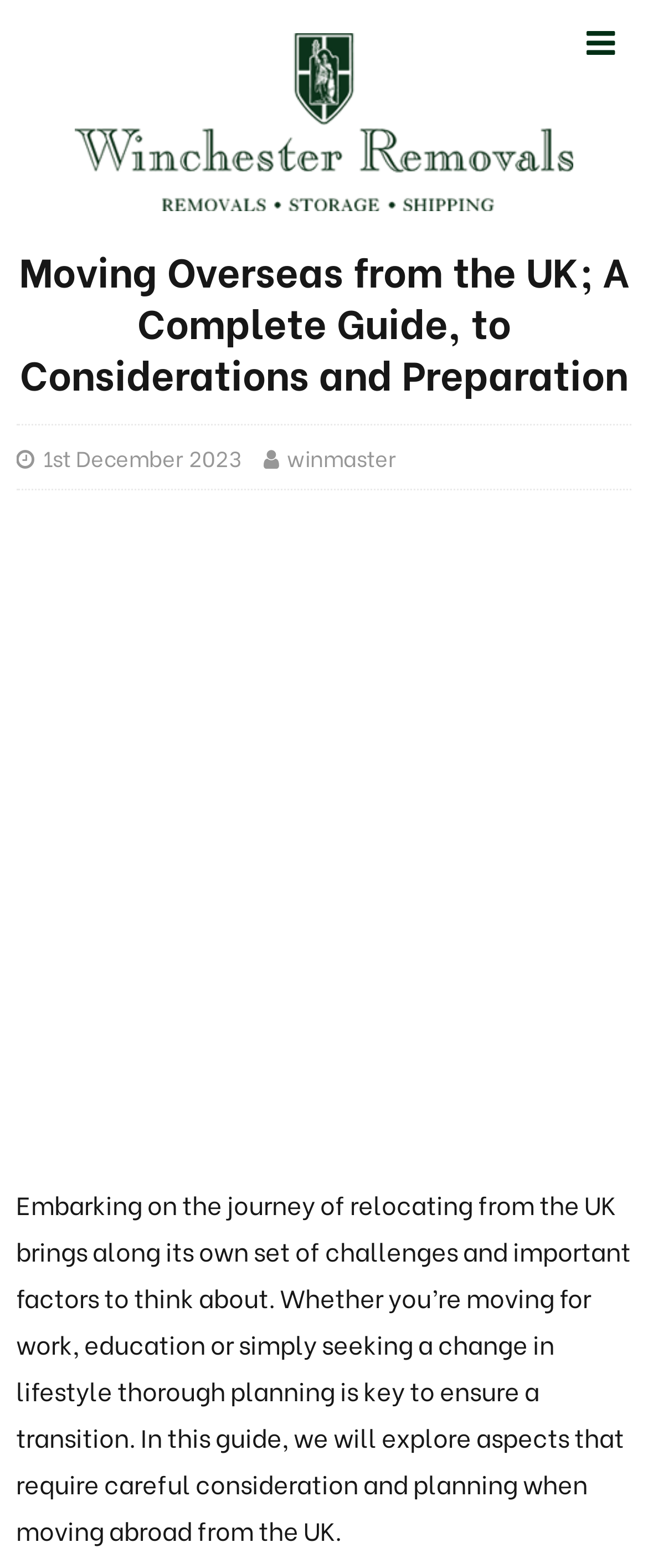What is the image located below the main heading?
Could you give a comprehensive explanation in response to this question?

I found the image by looking at the figure element which contains an image element, located below the main heading of the webpage.